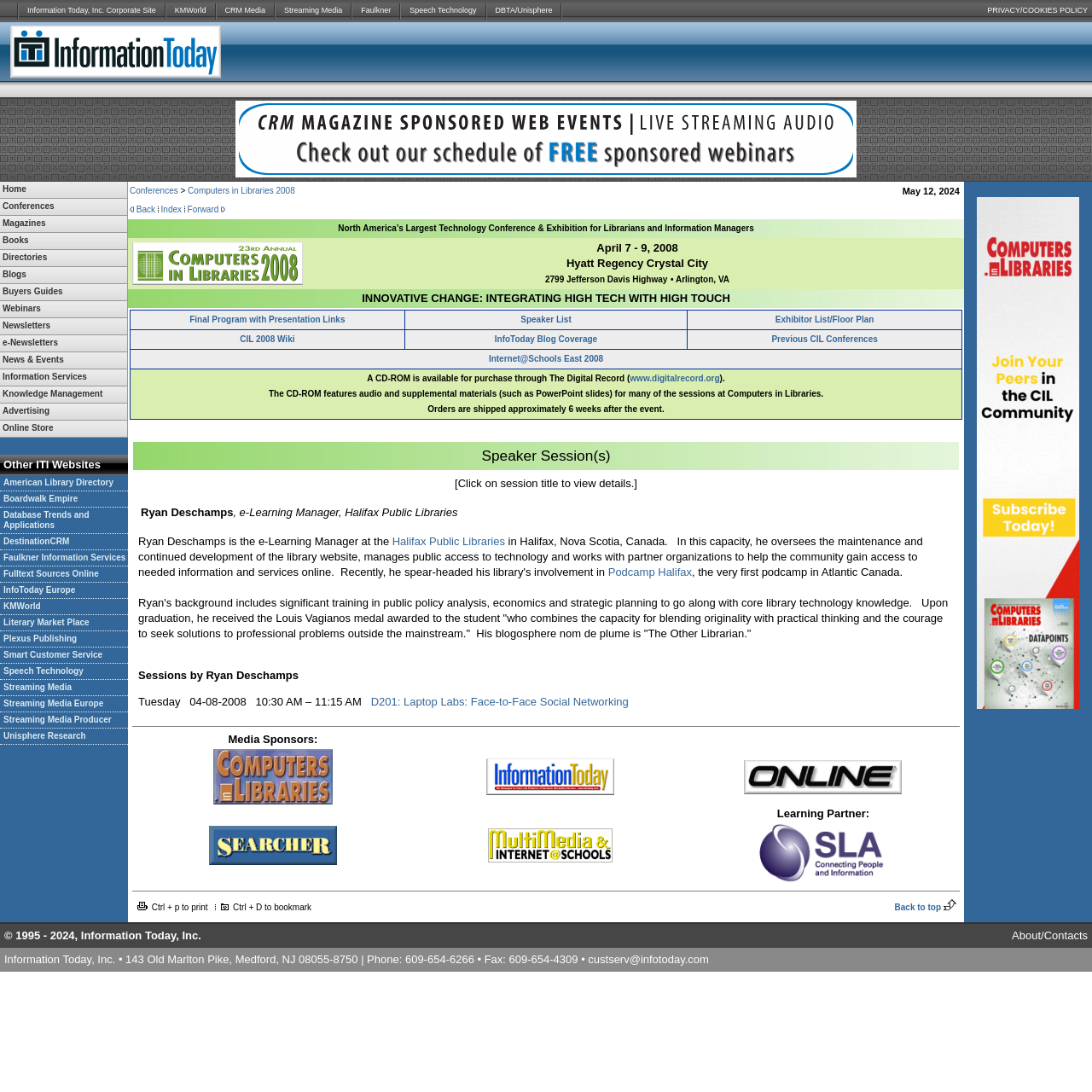Please answer the following question using a single word or phrase: What is the last item in the main navigation menu?

News & Events